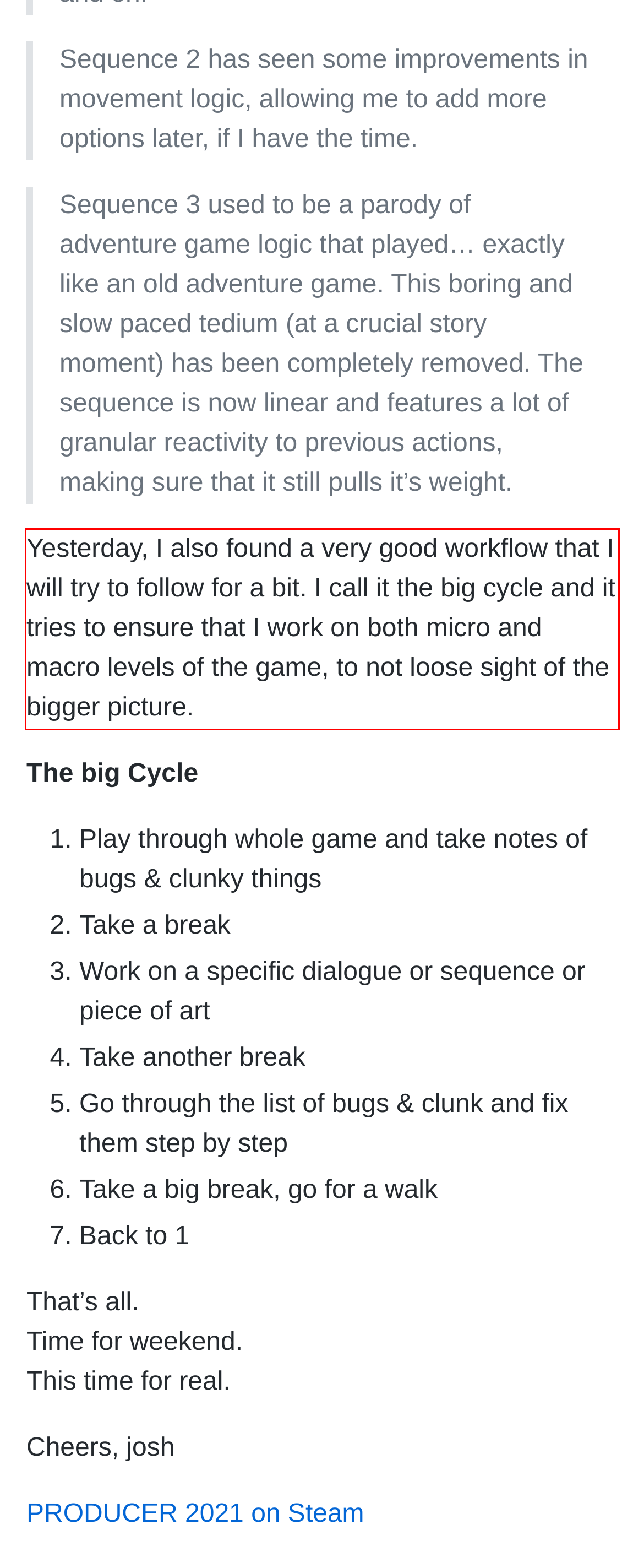Please look at the screenshot provided and find the red bounding box. Extract the text content contained within this bounding box.

Yesterday, I also found a very good workflow that I will try to follow for a bit. I call it the big cycle and it tries to ensure that I work on both micro and macro levels of the game, to not loose sight of the bigger picture.